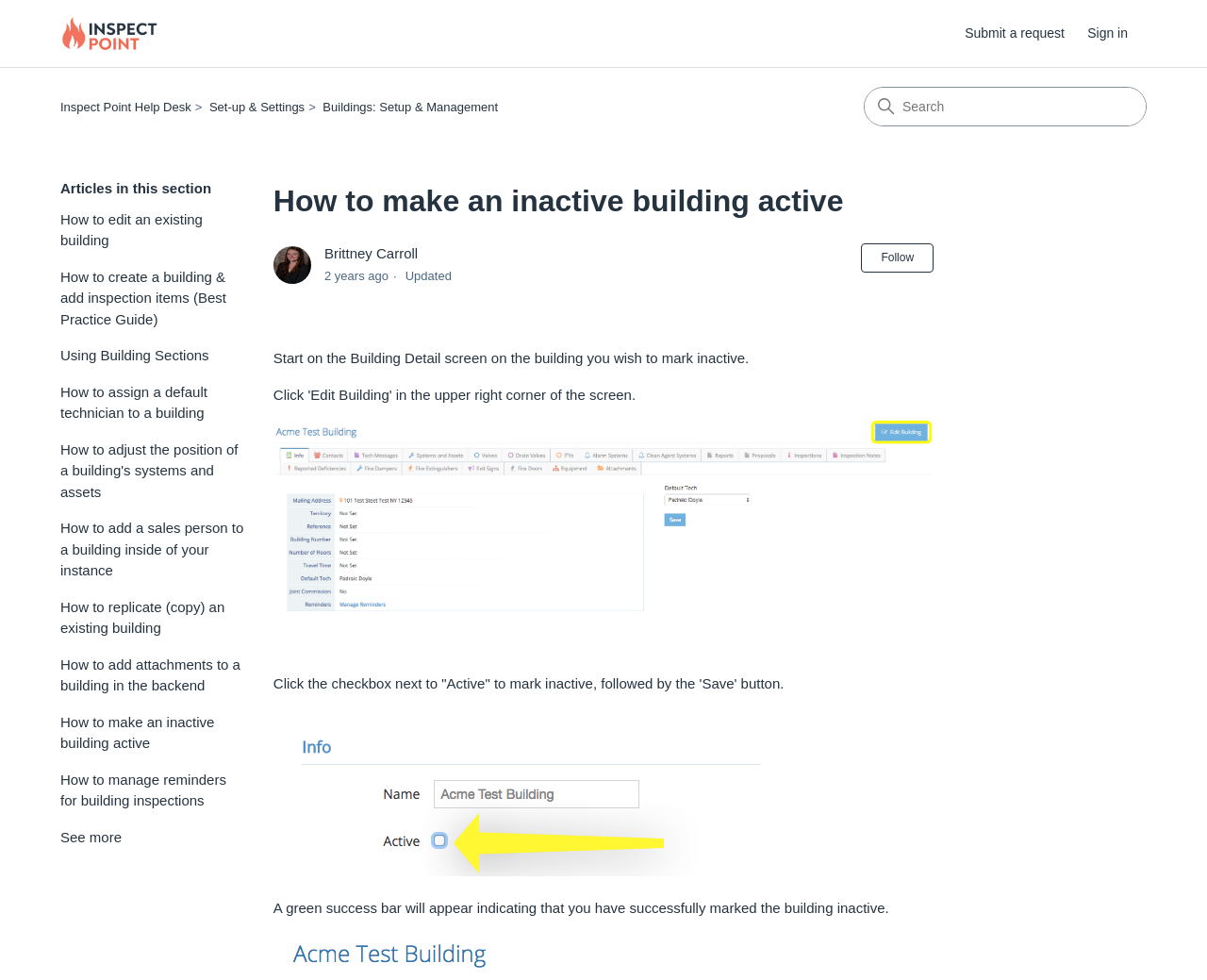Please locate the clickable area by providing the bounding box coordinates to follow this instruction: "Follow this article".

[0.714, 0.249, 0.774, 0.278]